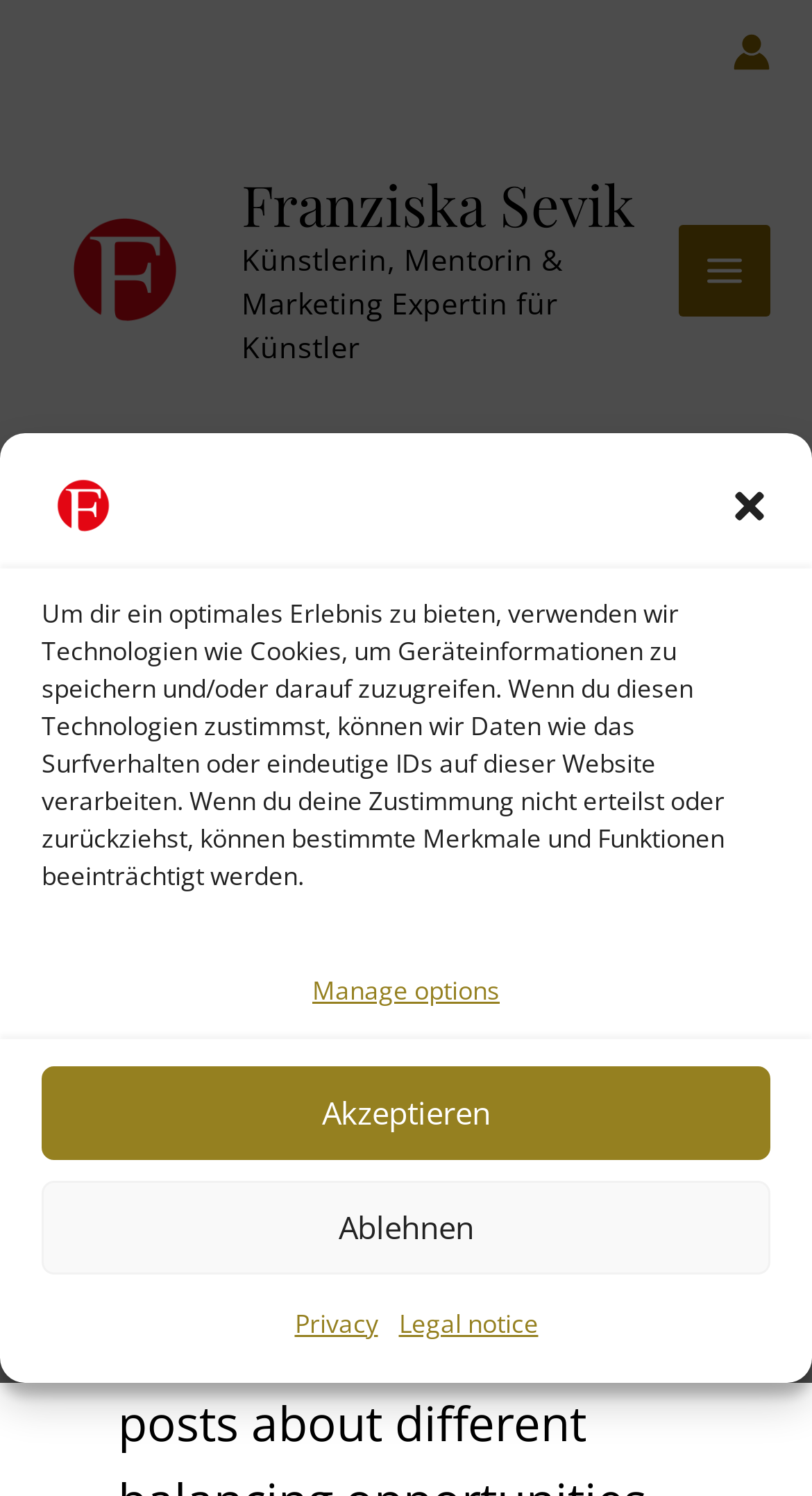Please find the bounding box coordinates of the element that you should click to achieve the following instruction: "Open the main menu". The coordinates should be presented as four float numbers between 0 and 1: [left, top, right, bottom].

[0.836, 0.15, 0.949, 0.211]